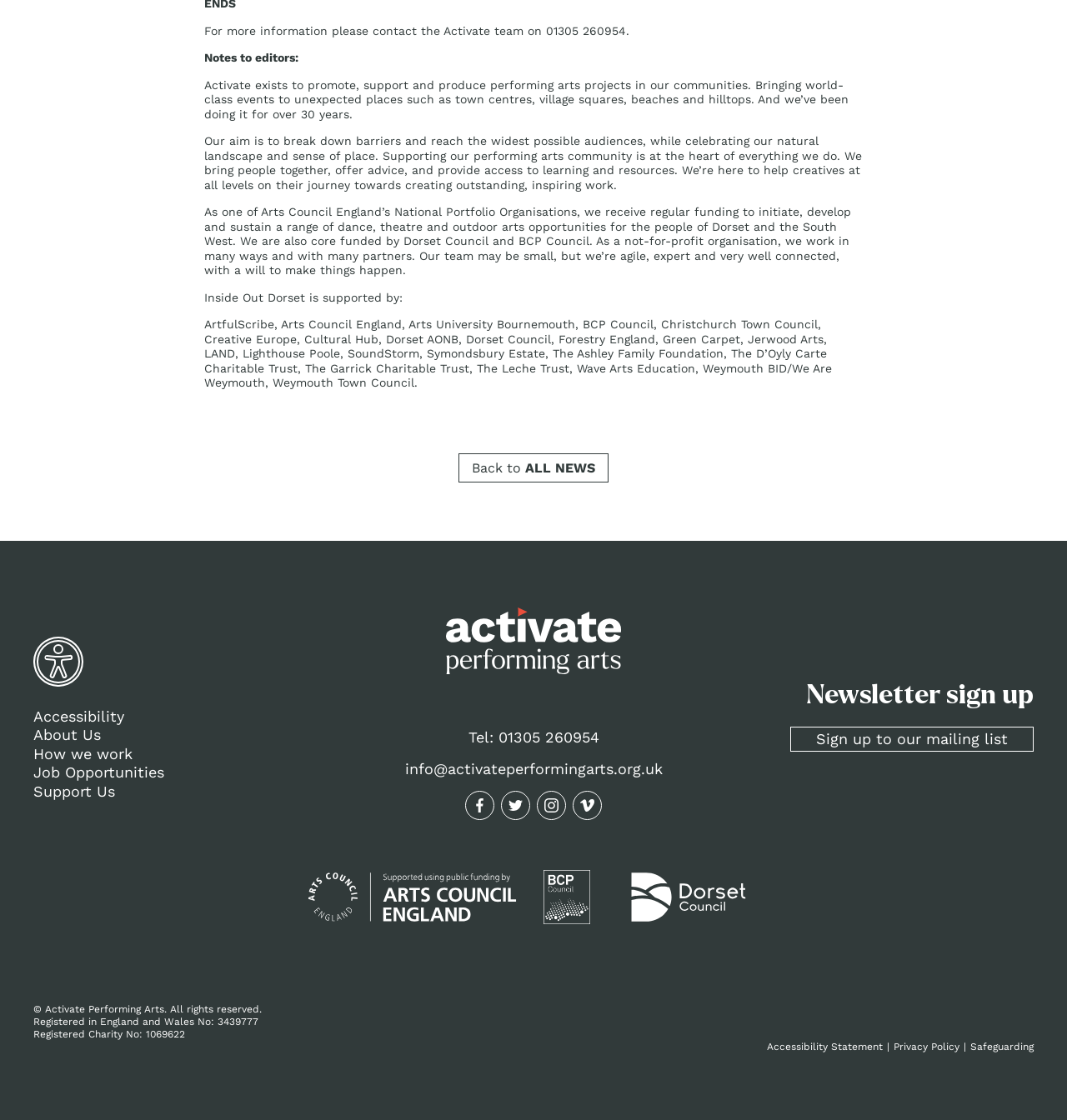Based on the element description: "Accessibility", identify the UI element and provide its bounding box coordinates. Use four float numbers between 0 and 1, [left, top, right, bottom].

[0.031, 0.631, 0.116, 0.647]